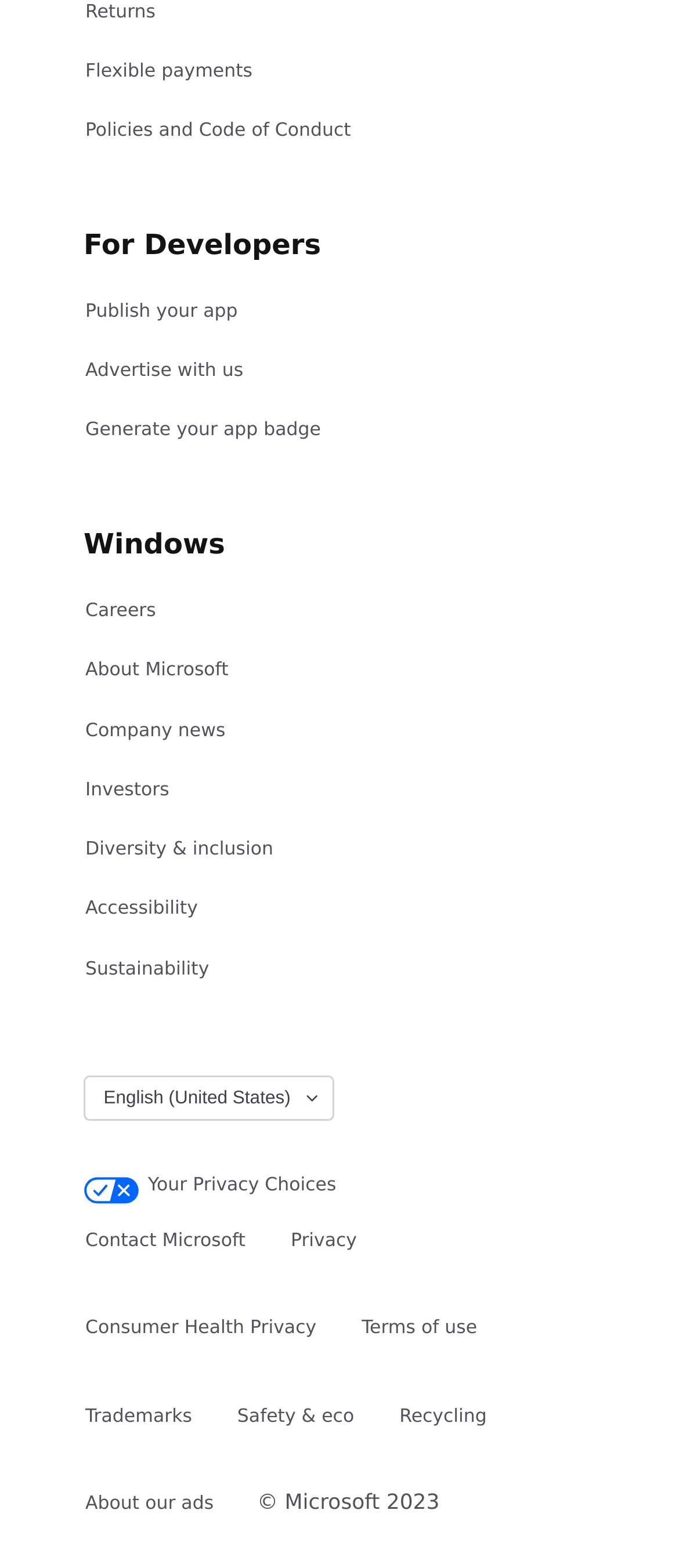Please find the bounding box coordinates of the element's region to be clicked to carry out this instruction: "Learn about Microsoft's Diversity & inclusion".

[0.123, 0.527, 0.405, 0.557]